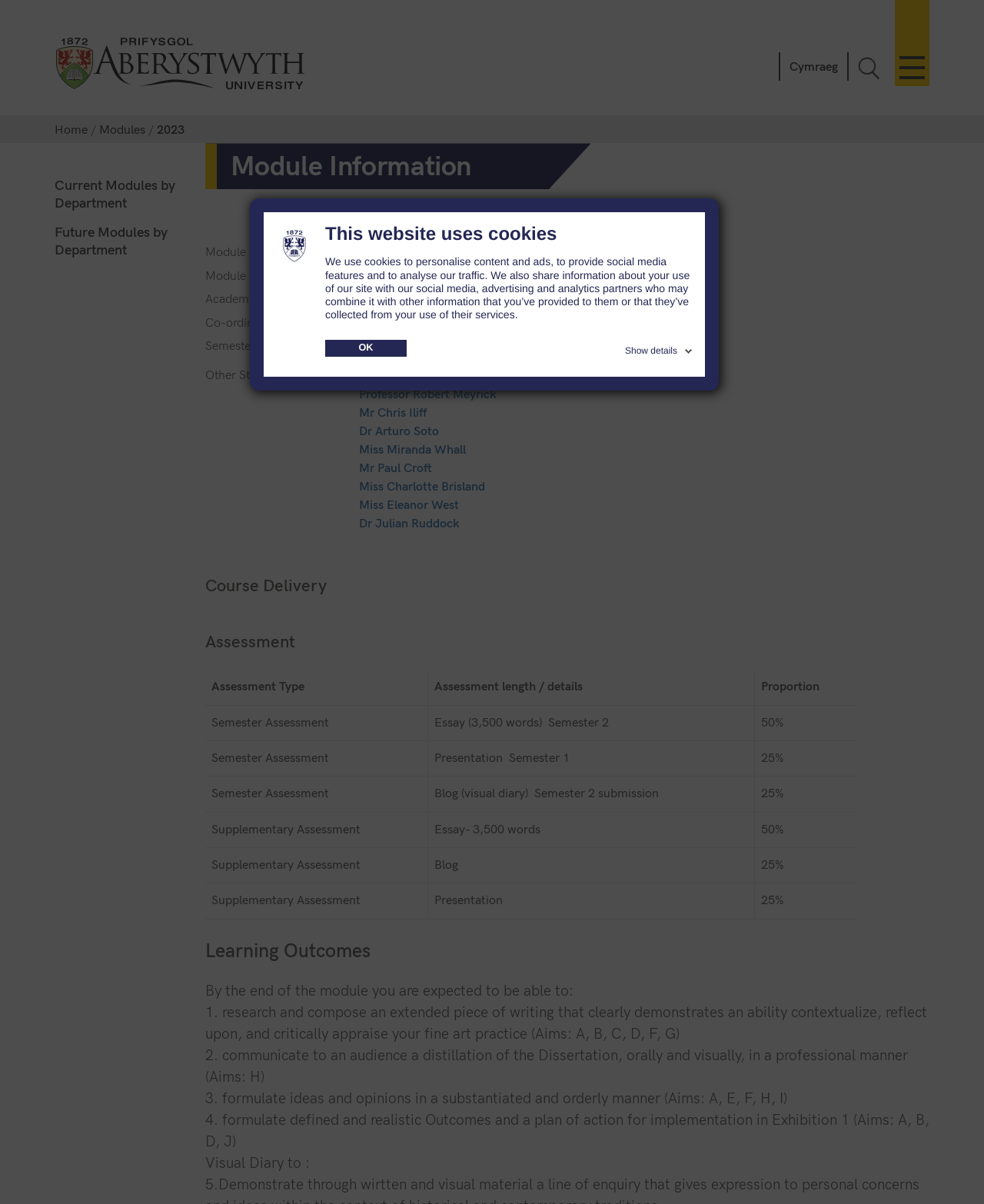Please identify the bounding box coordinates of the element I need to click to follow this instruction: "Toggle the menu".

[0.909, 0.0, 0.944, 0.072]